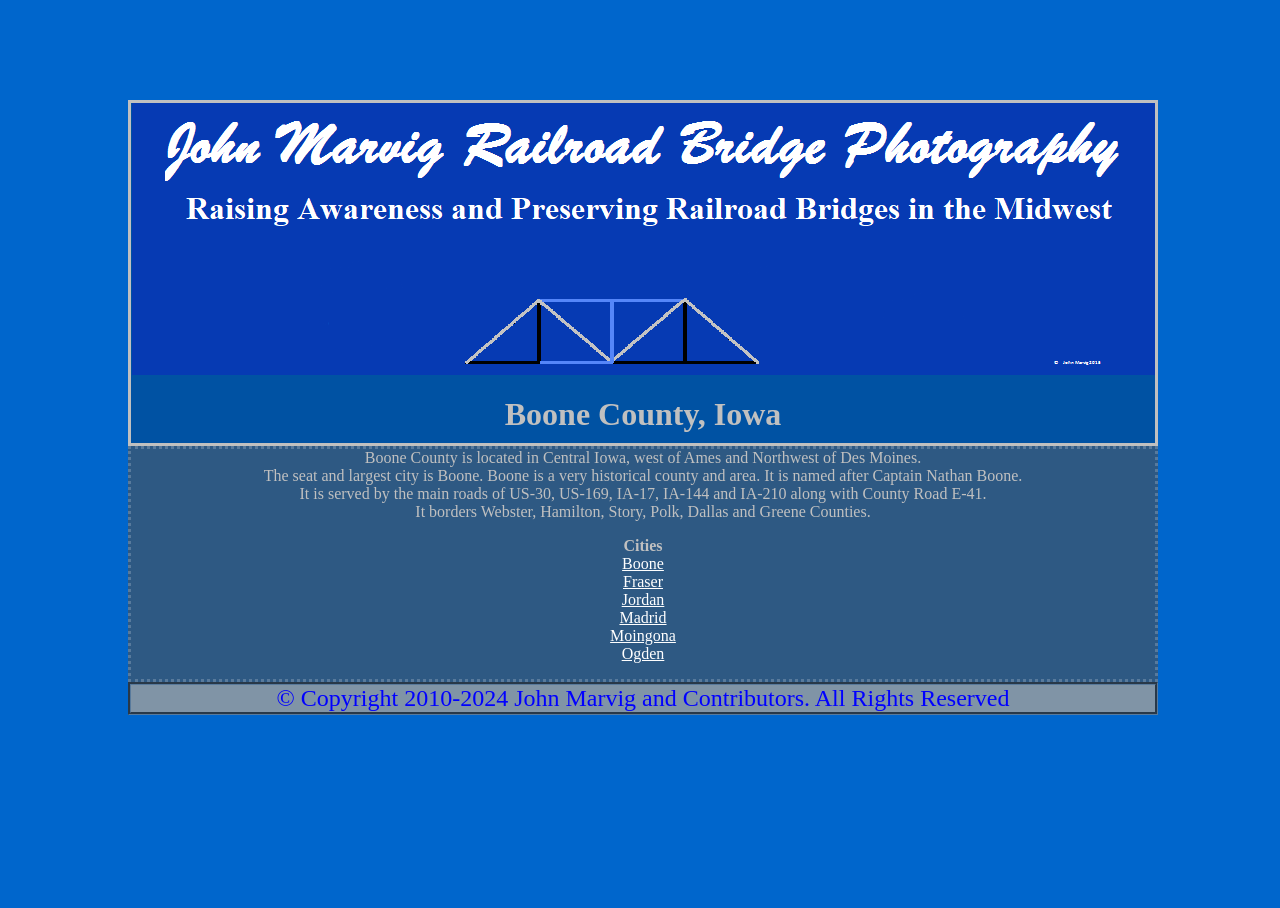Respond to the following query with just one word or a short phrase: 
What is the largest city in Boone County?

Boone